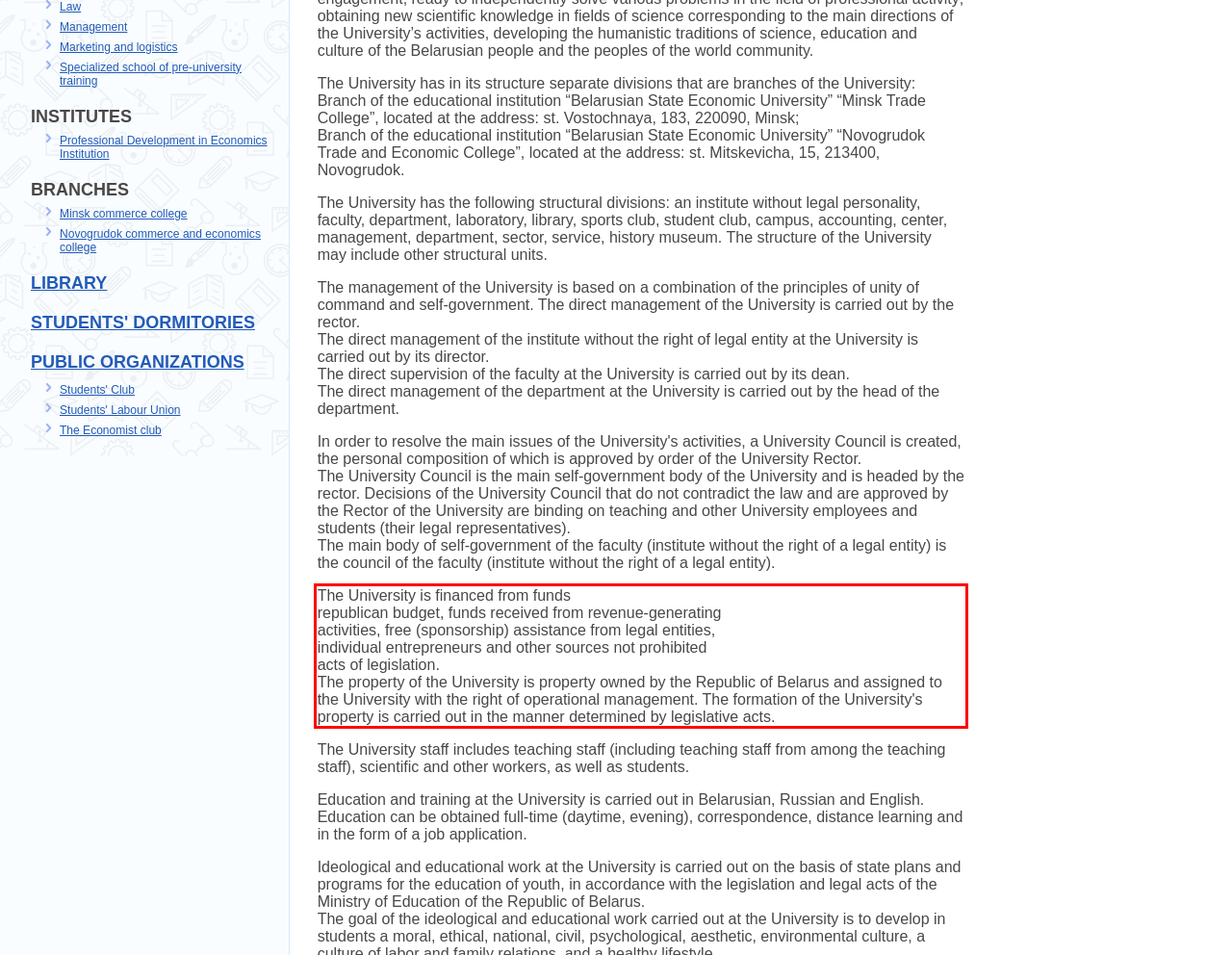You are looking at a screenshot of a webpage with a red rectangle bounding box. Use OCR to identify and extract the text content found inside this red bounding box.

The University is financed from funds republican budget, funds received from revenue-generating activities, free (sponsorship) assistance from legal entities, individual entrepreneurs and other sources not prohibited acts of legislation. The property of the University is property owned by the Republic of Belarus and assigned to the University with the right of operational management. The formation of the University's property is carried out in the manner determined by legislative acts.